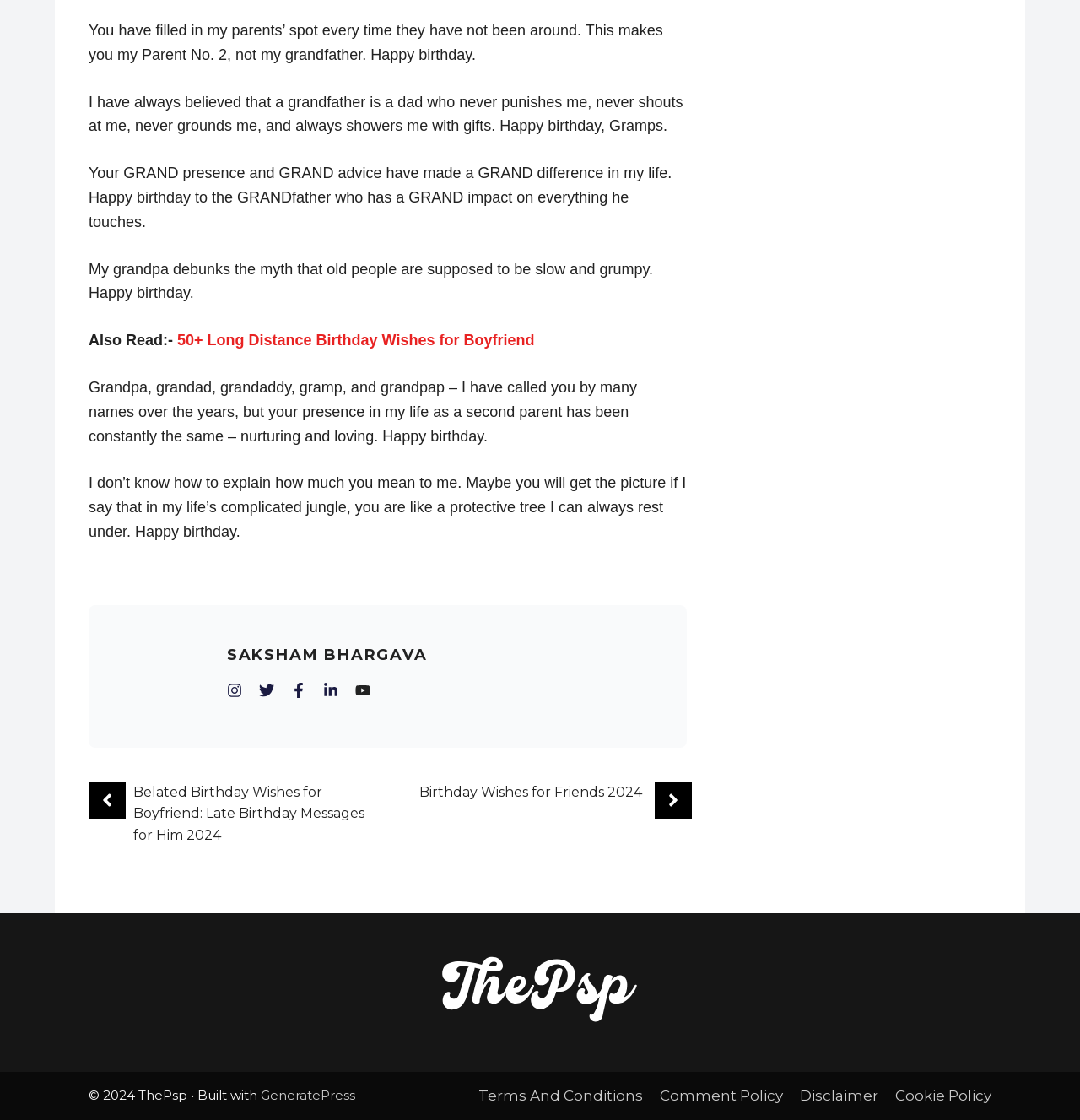Kindly determine the bounding box coordinates for the area that needs to be clicked to execute this instruction: "Click the link to read 50+ Long Distance Birthday Wishes for Boyfriend".

[0.16, 0.296, 0.499, 0.311]